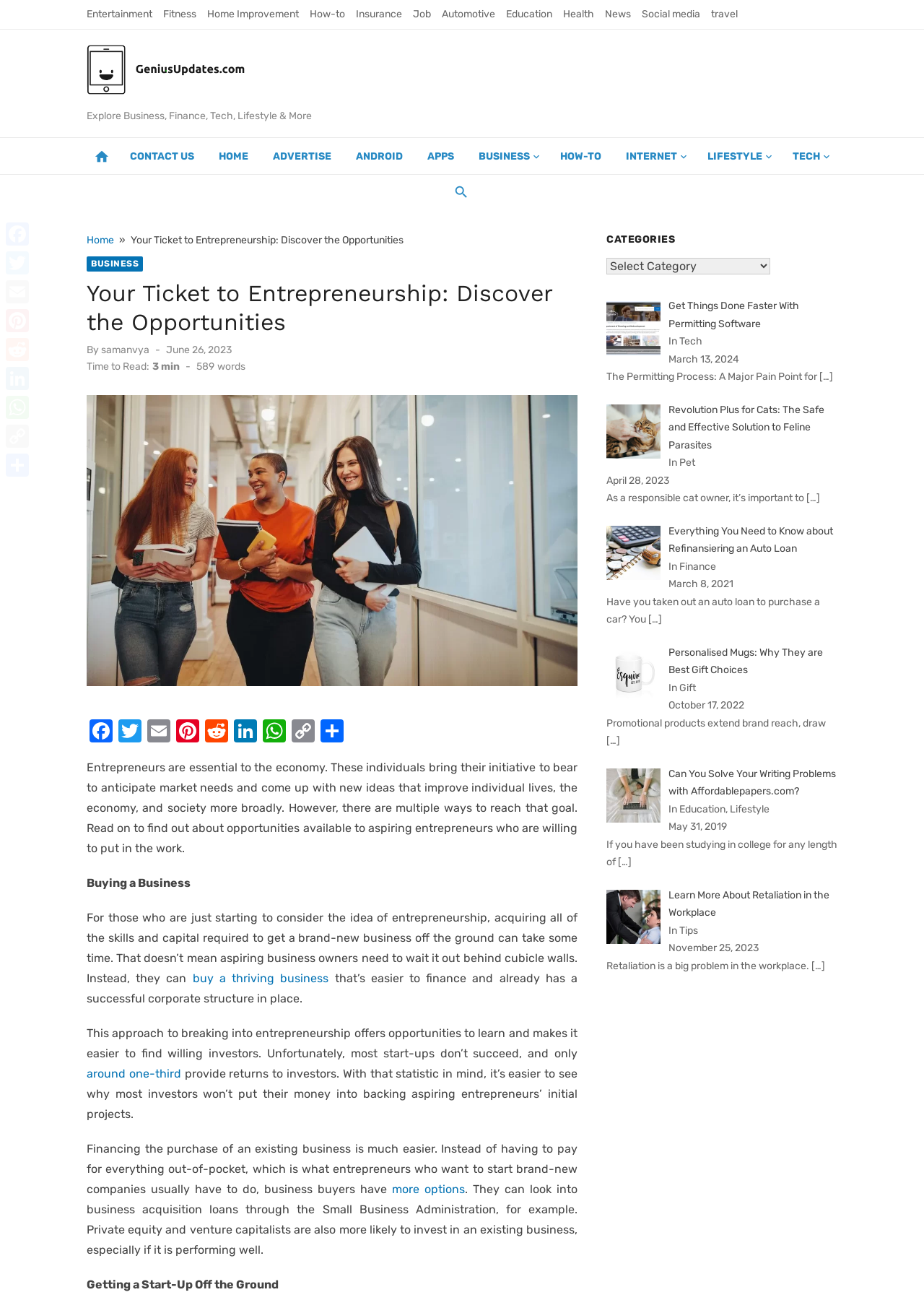Please give a one-word or short phrase response to the following question: 
What is the time to read the main article on this webpage?

3 min